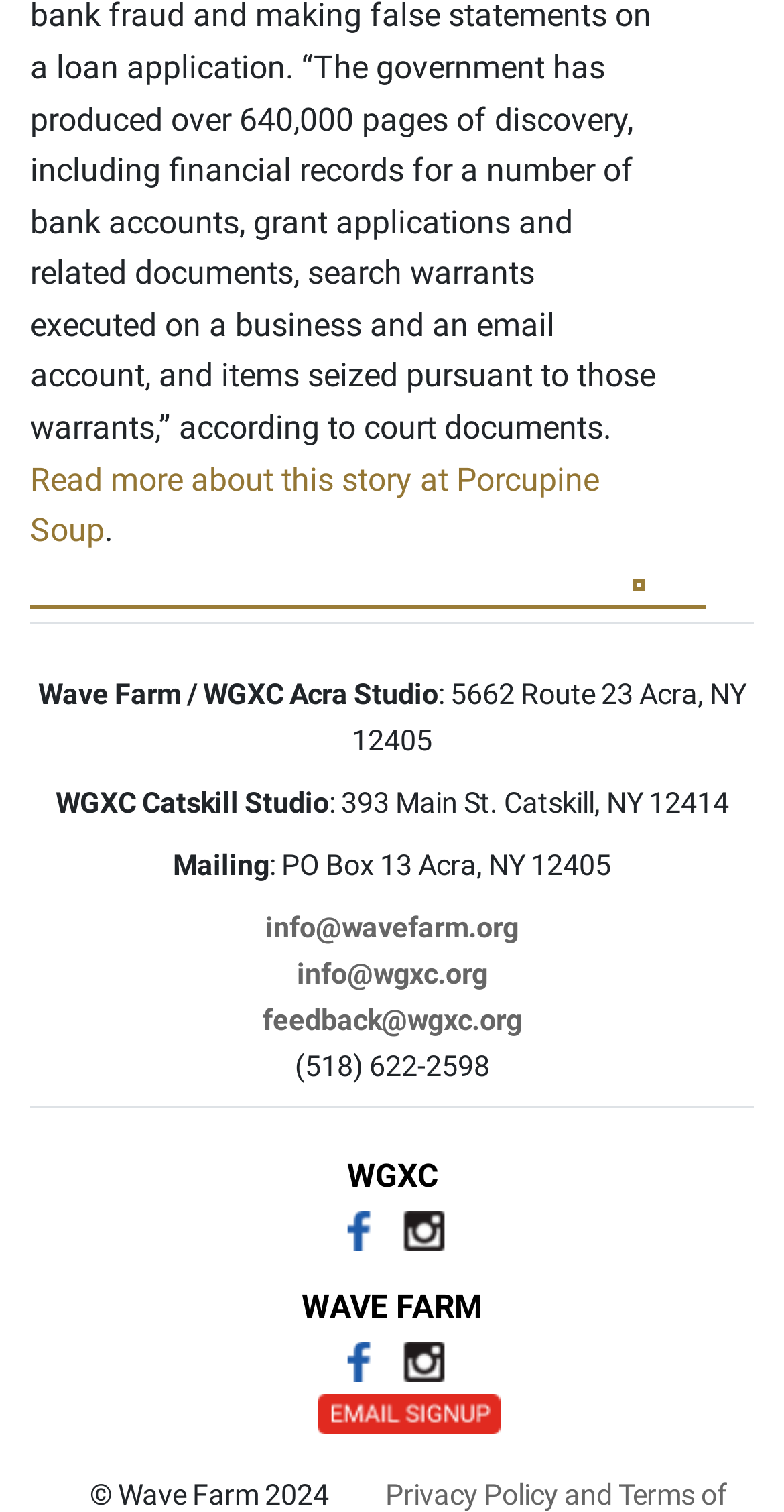With reference to the image, please provide a detailed answer to the following question: How many studios does WGXC have?

I found that WGXC has two studios by looking at the DescriptionListDetail elements with the StaticText 'WGXC Acra Studio' and 'WGXC Catskill Studio'.